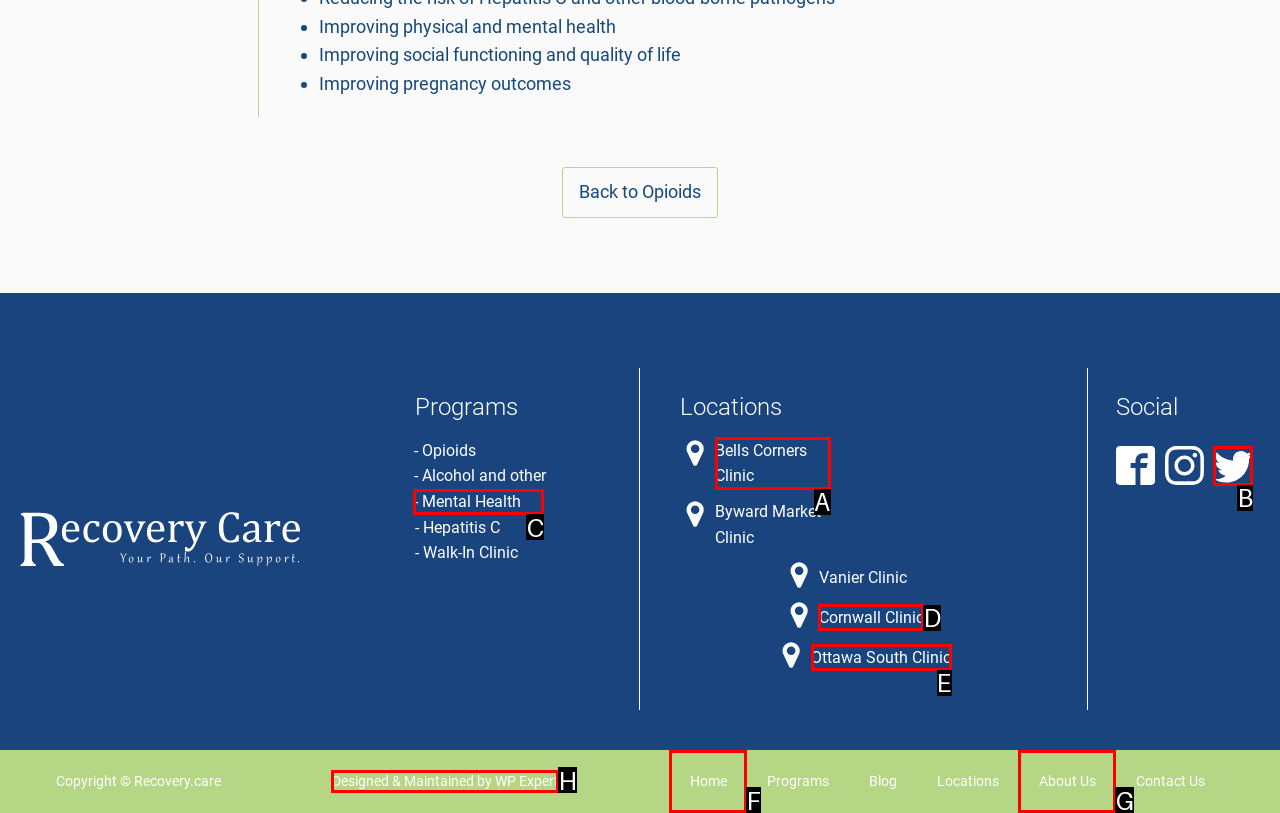Match the element description: Ottawa South Clinic to the correct HTML element. Answer with the letter of the selected option.

E